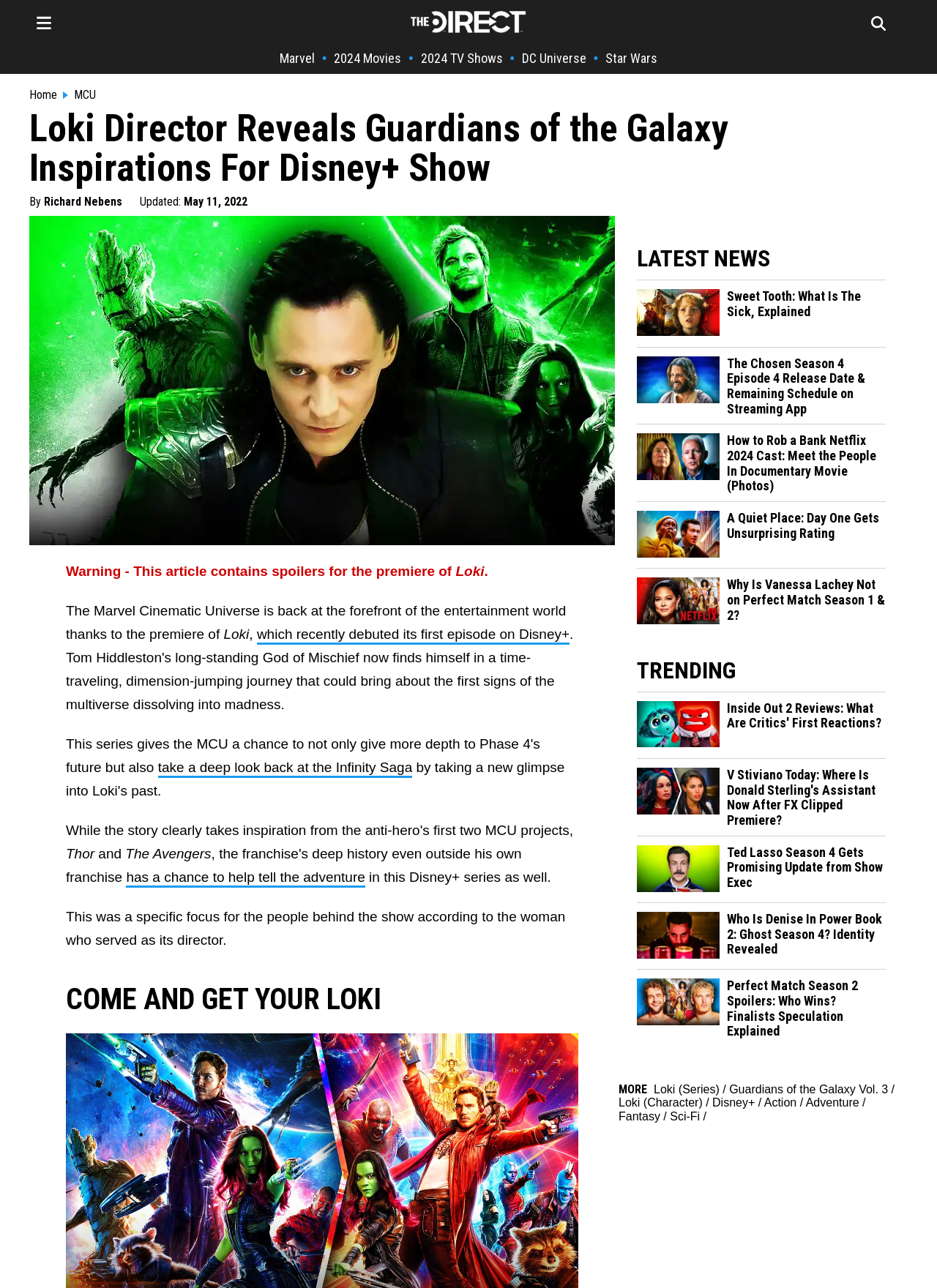Please identify the bounding box coordinates of the region to click in order to complete the task: "go back to blog". The coordinates must be four float numbers between 0 and 1, specified as [left, top, right, bottom].

None